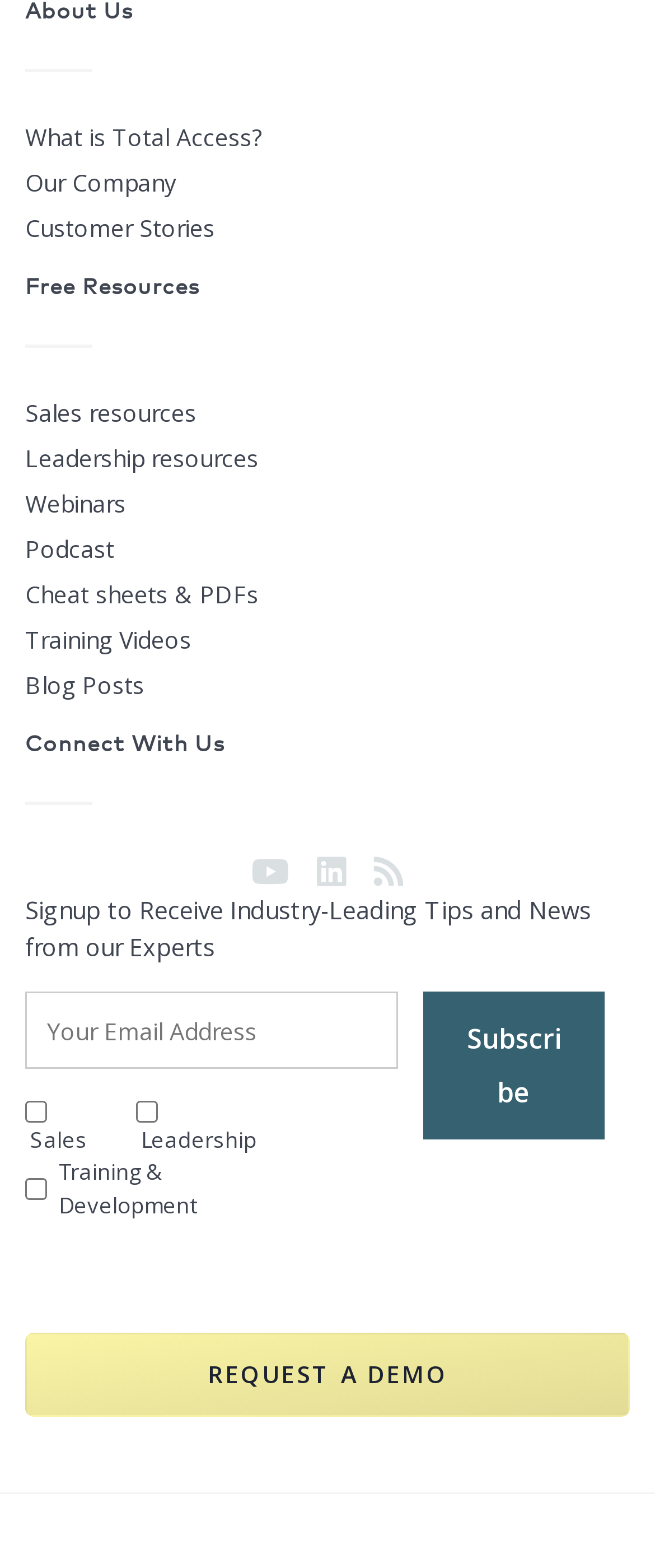Please give the bounding box coordinates of the area that should be clicked to fulfill the following instruction: "Click on 'REQUEST A DEMO'". The coordinates should be in the format of four float numbers from 0 to 1, i.e., [left, top, right, bottom].

[0.038, 0.85, 0.962, 0.903]